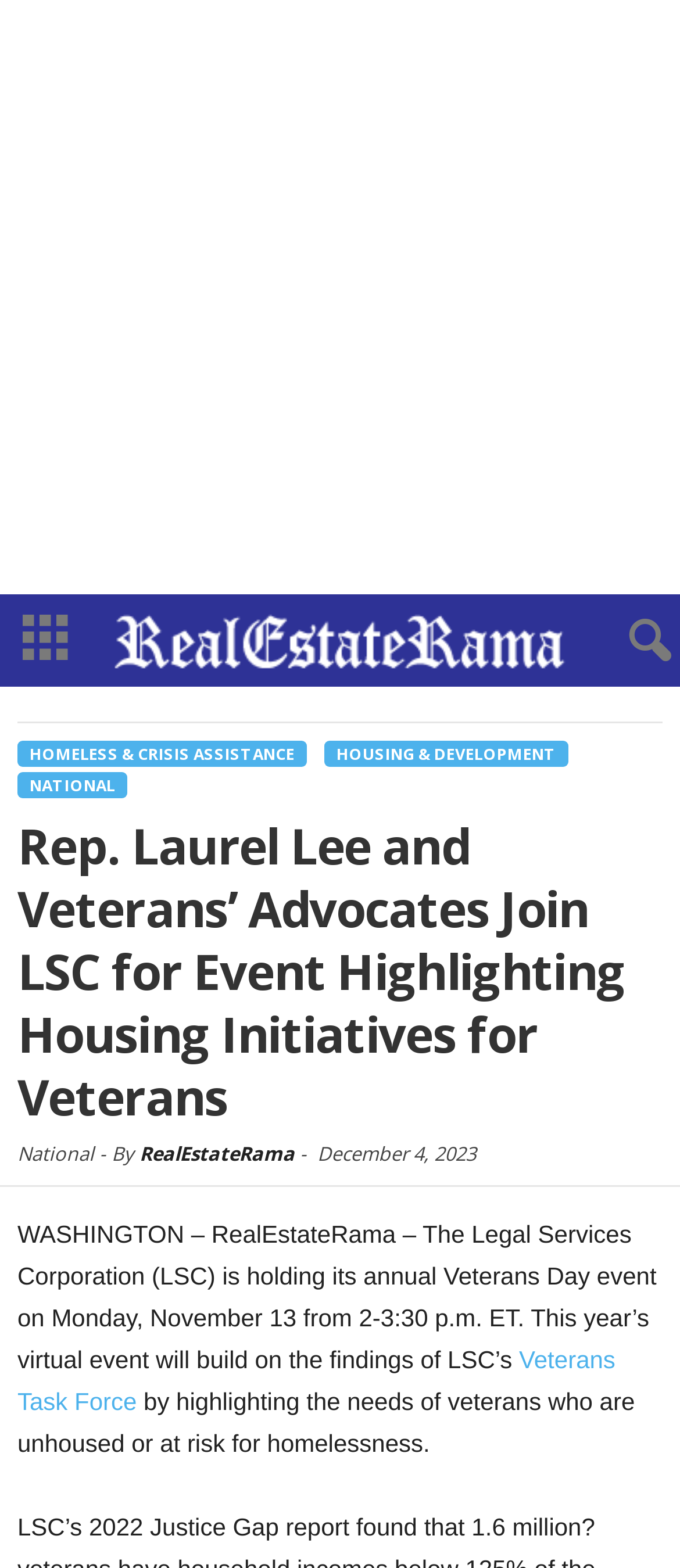Who is joining LSC for the event?
Please use the image to provide an in-depth answer to the question.

The answer can be found in the heading of the webpage, which states 'Rep. Laurel Lee and Veterans’ Advocates Join LSC for Event Highlighting Housing Initiatives for Veterans'.